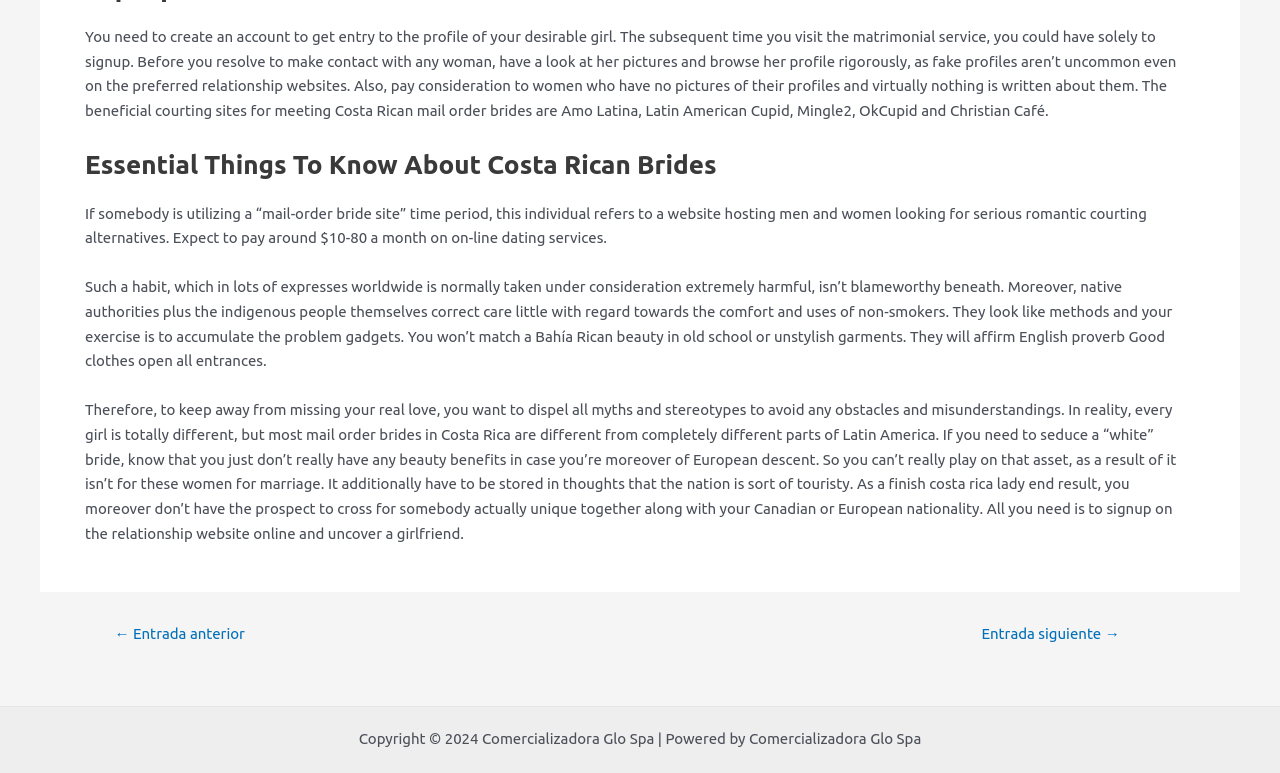Identify the bounding box coordinates for the UI element described by the following text: "← Entrada anterior". Provide the coordinates as four float numbers between 0 and 1, in the format [left, top, right, bottom].

[0.072, 0.809, 0.209, 0.829]